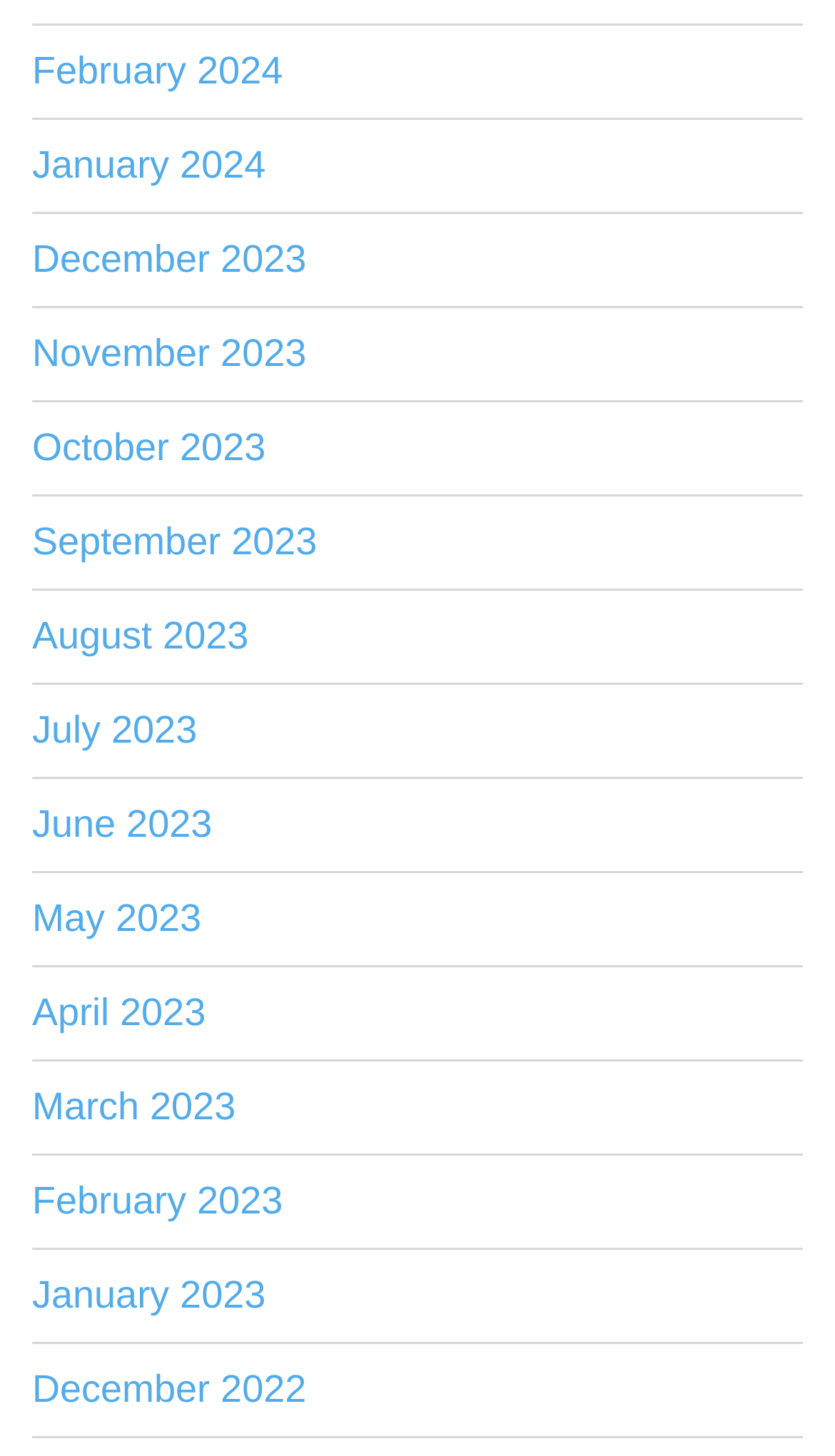How many years are represented in the month list?
Please answer the question with a detailed and comprehensive explanation.

I analyzed the list of links and found that there are two years represented: 2023 and 2024.